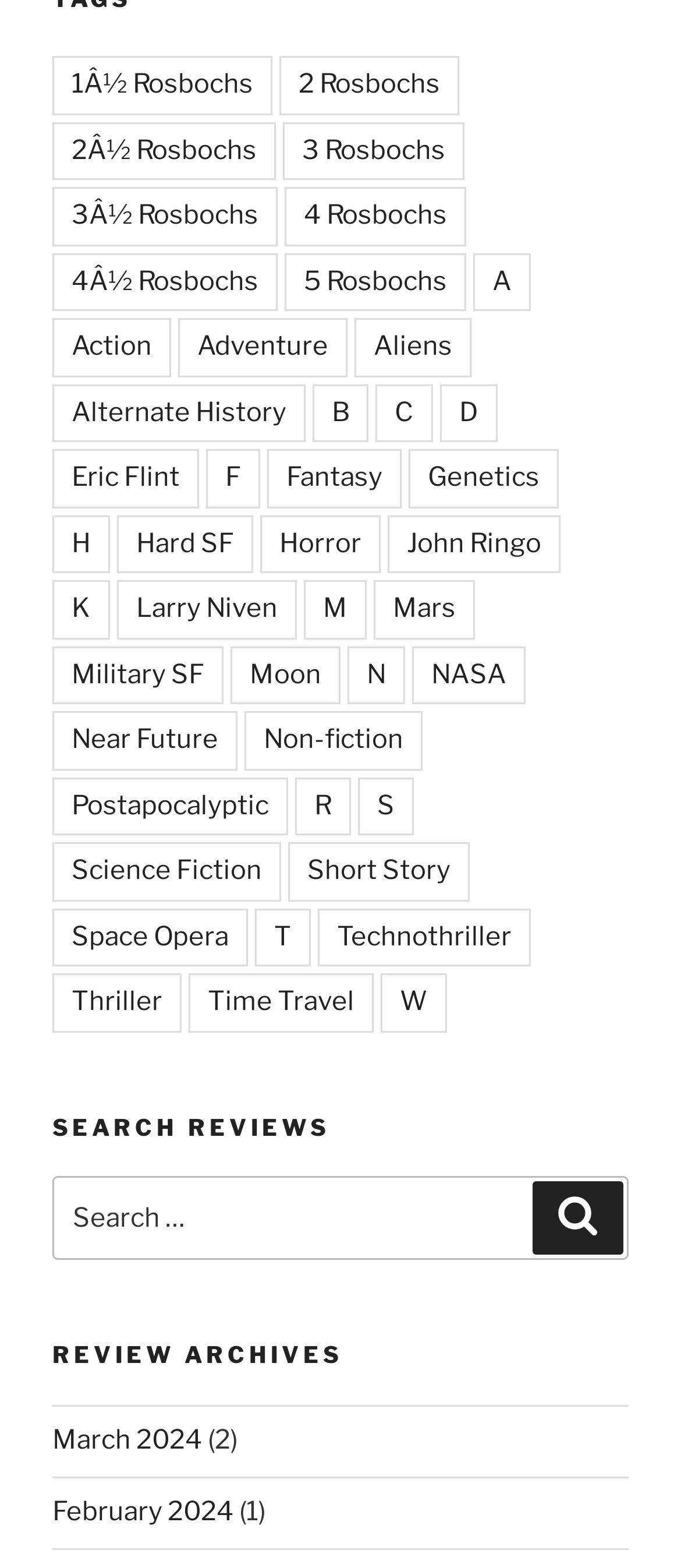Answer the question below in one word or phrase:
How many links are on the webpage?

984